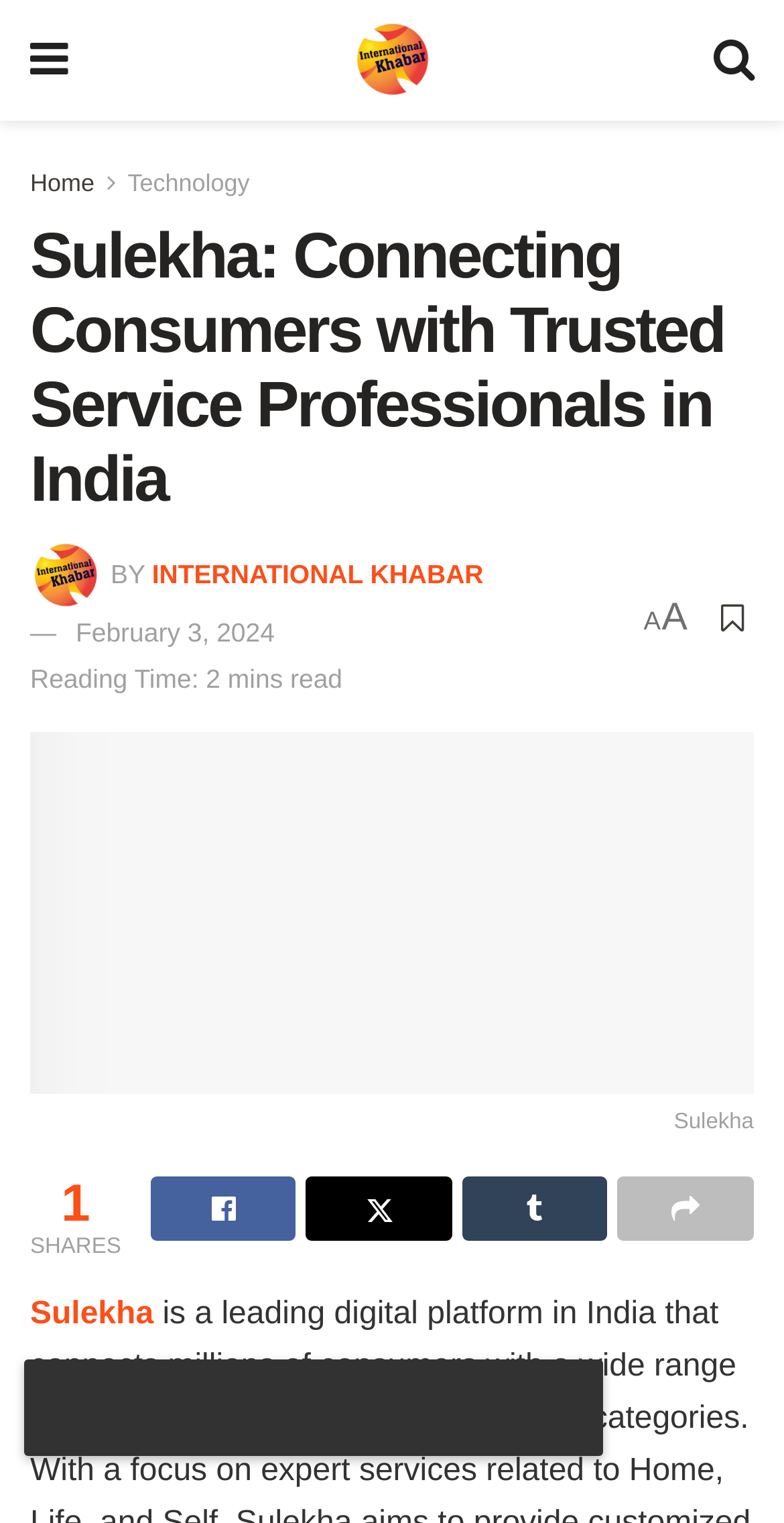Determine the bounding box coordinates for the area that should be clicked to carry out the following instruction: "Click the Sulekha link".

[0.038, 0.481, 0.962, 0.752]